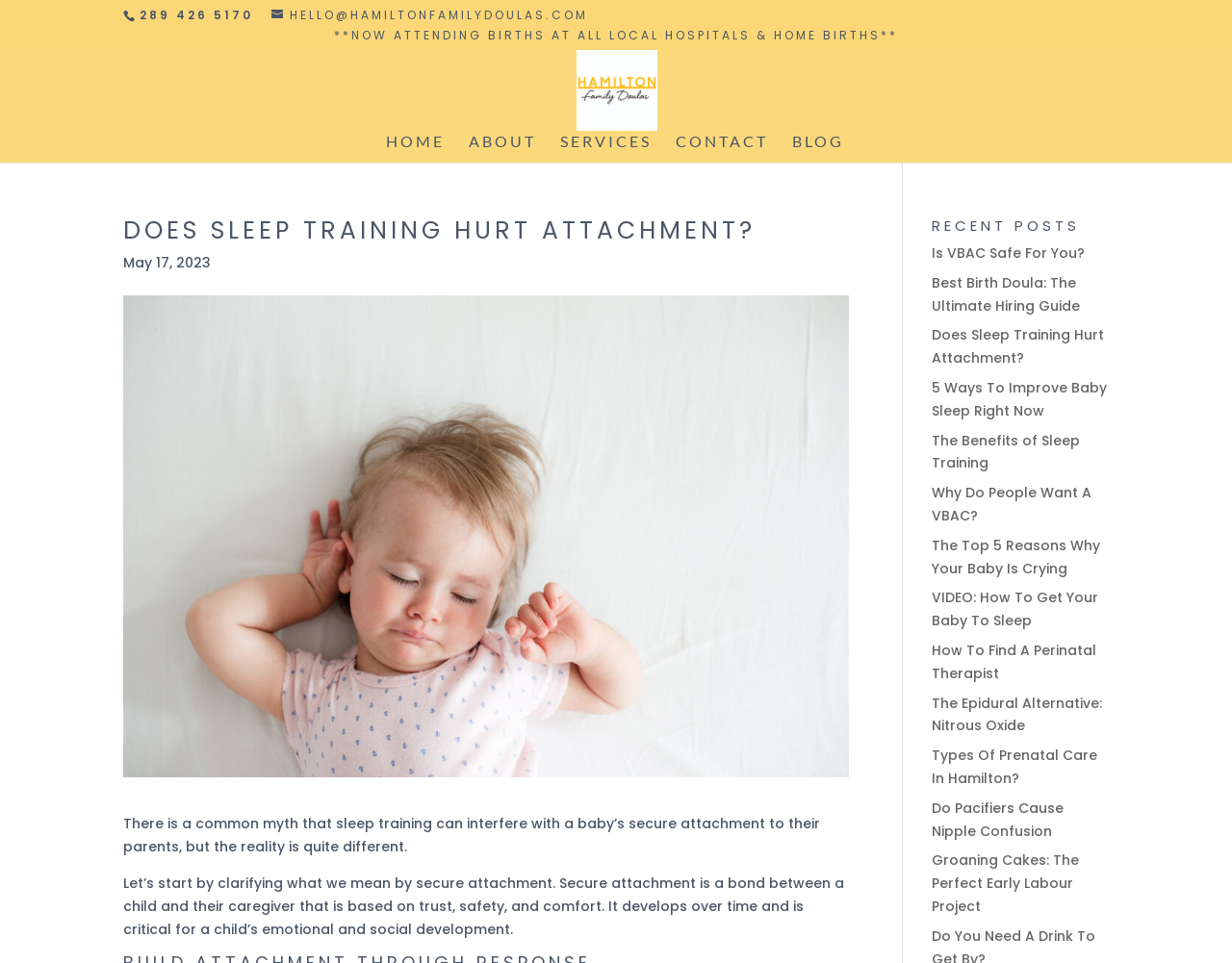Find the bounding box coordinates of the element's region that should be clicked in order to follow the given instruction: "Click on 'Will Huawei Mate 10 Lite Work On Att'". The coordinates should consist of four float numbers between 0 and 1, i.e., [left, top, right, bottom].

None